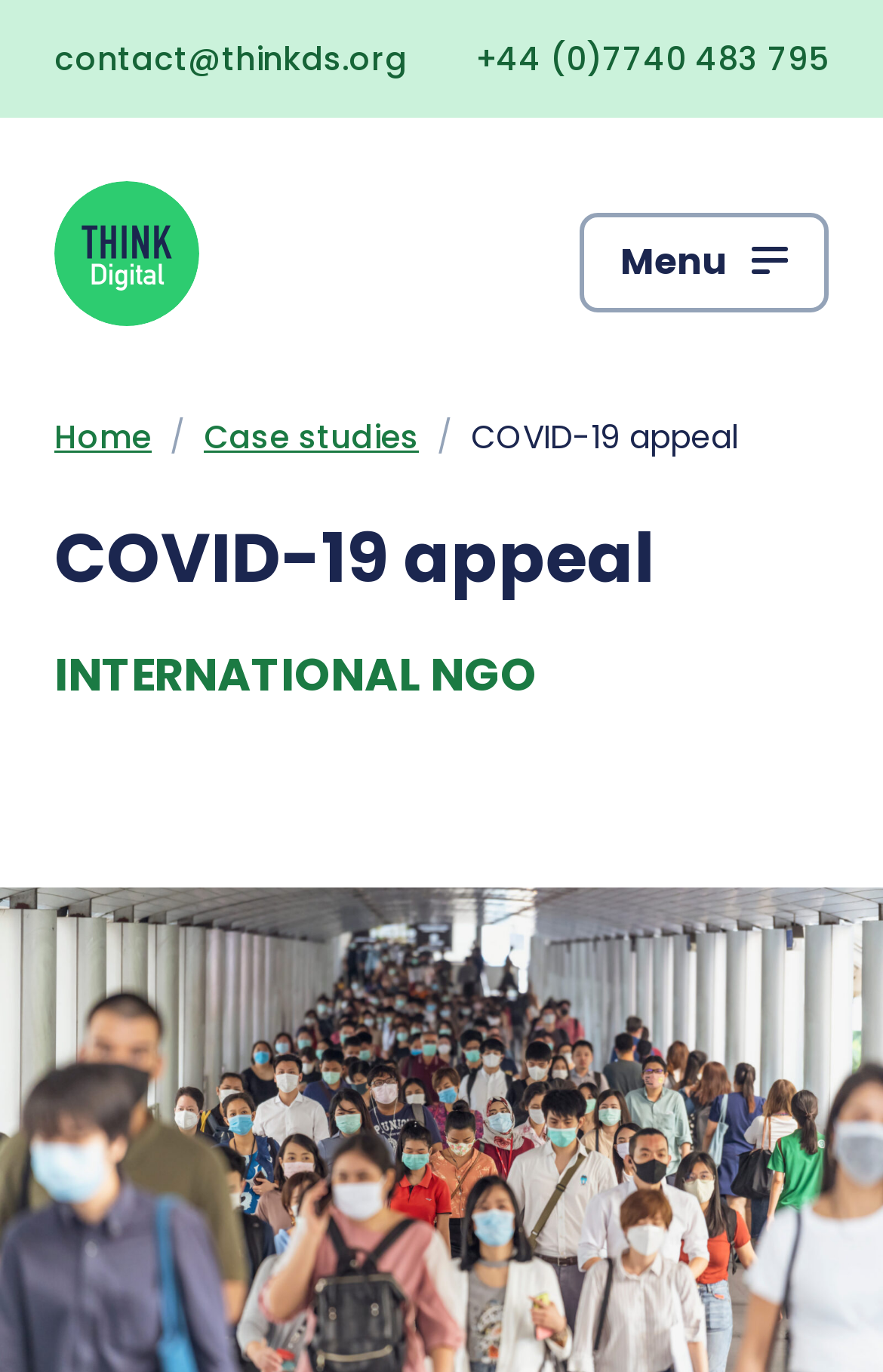What is the text above the menu items?
Provide an in-depth and detailed answer to the question.

I found this answer by looking at the heading elements on the webpage. There are two headings, 'COVID-19 appeal' and 'INTERNATIONAL NGO', and 'COVID-19 appeal' is located above the menu items based on their y1, y2 coordinates.